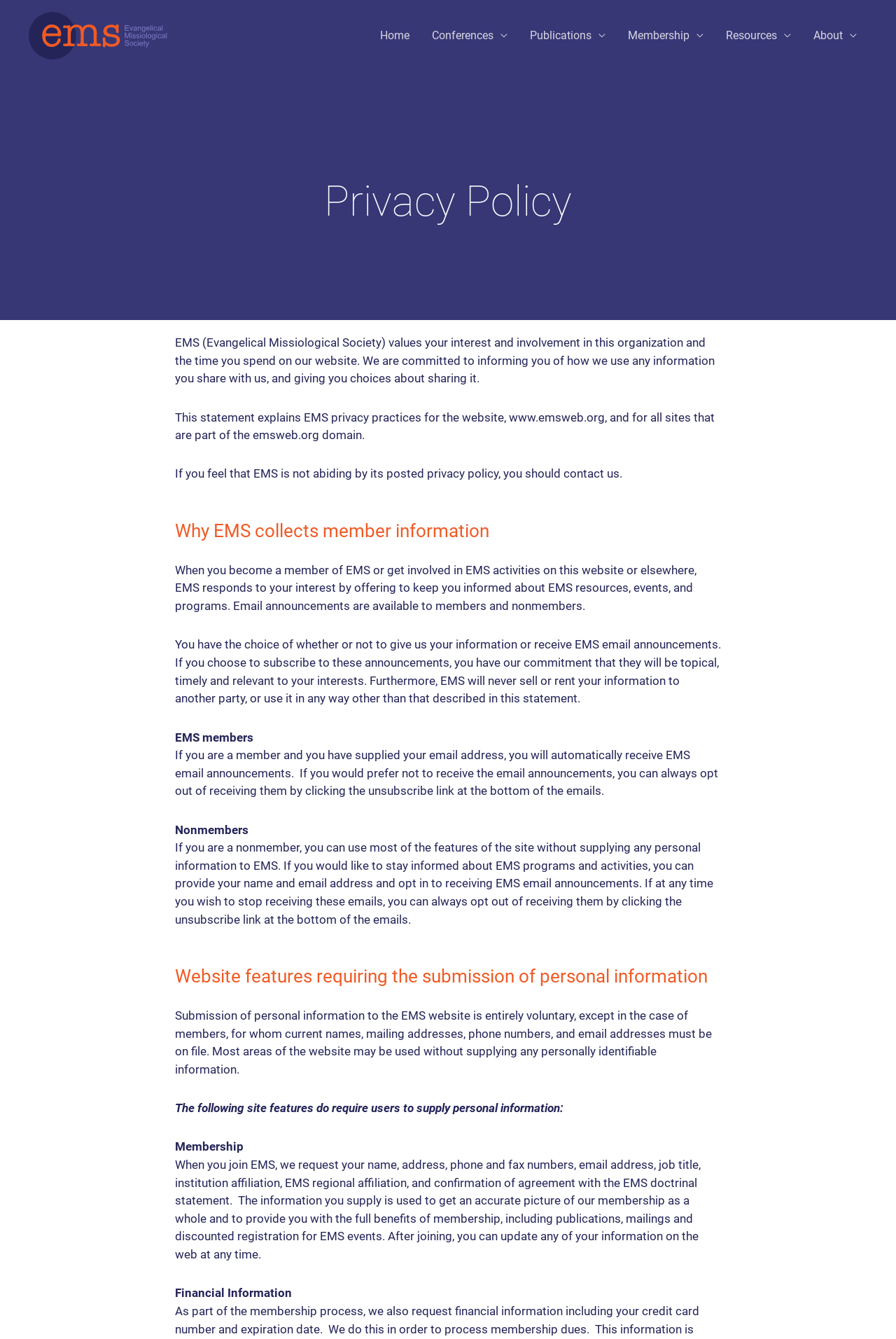What is the purpose of collecting member information? Refer to the image and provide a one-word or short phrase answer.

To keep members informed